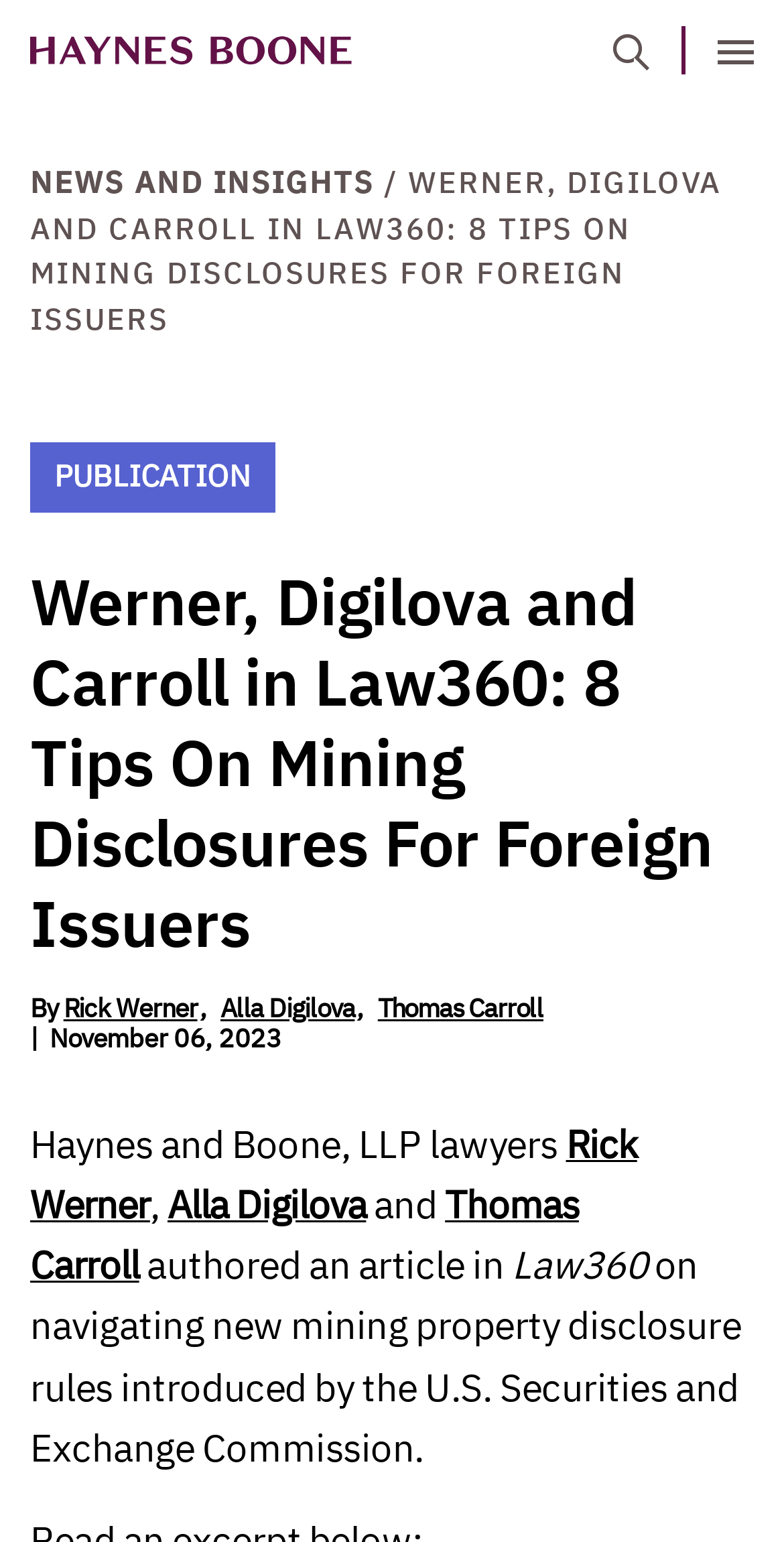Locate and extract the text of the main heading on the webpage.

Werner, Digilova and Carroll in Law360: 8 Tips On Mining Disclosures For Foreign Issuers